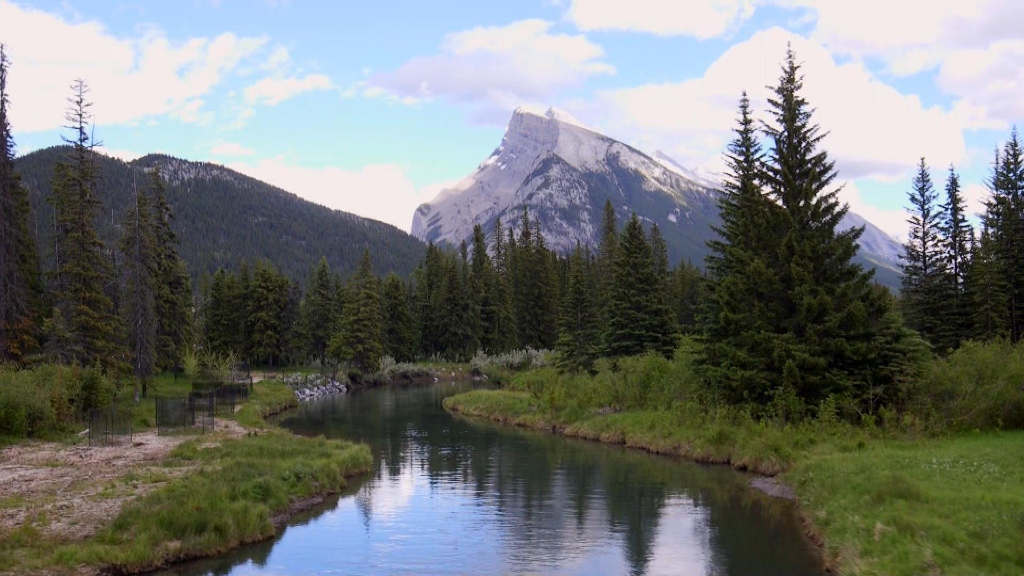Generate an elaborate caption that includes all aspects of the image.

The image captures a serene landscape as the Rocky Mountaineer approaches the picturesque town of Banff. In the foreground, a calm body of water reflects the surrounding greenery, with lush grass and vibrant trees framing the scene. Towering mountains rise majestically in the background, their peaks dusted with snow, highlighting the pristine beauty of the Canadian Rockies. The setting is a tranquil blend of nature, showcasing the diverse forestry and the idyllic charm of this world-renowned area. This region is known for its breathtaking views and is a popular destination for outdoor enthusiasts looking to explore the natural wonders of Banff National Park.